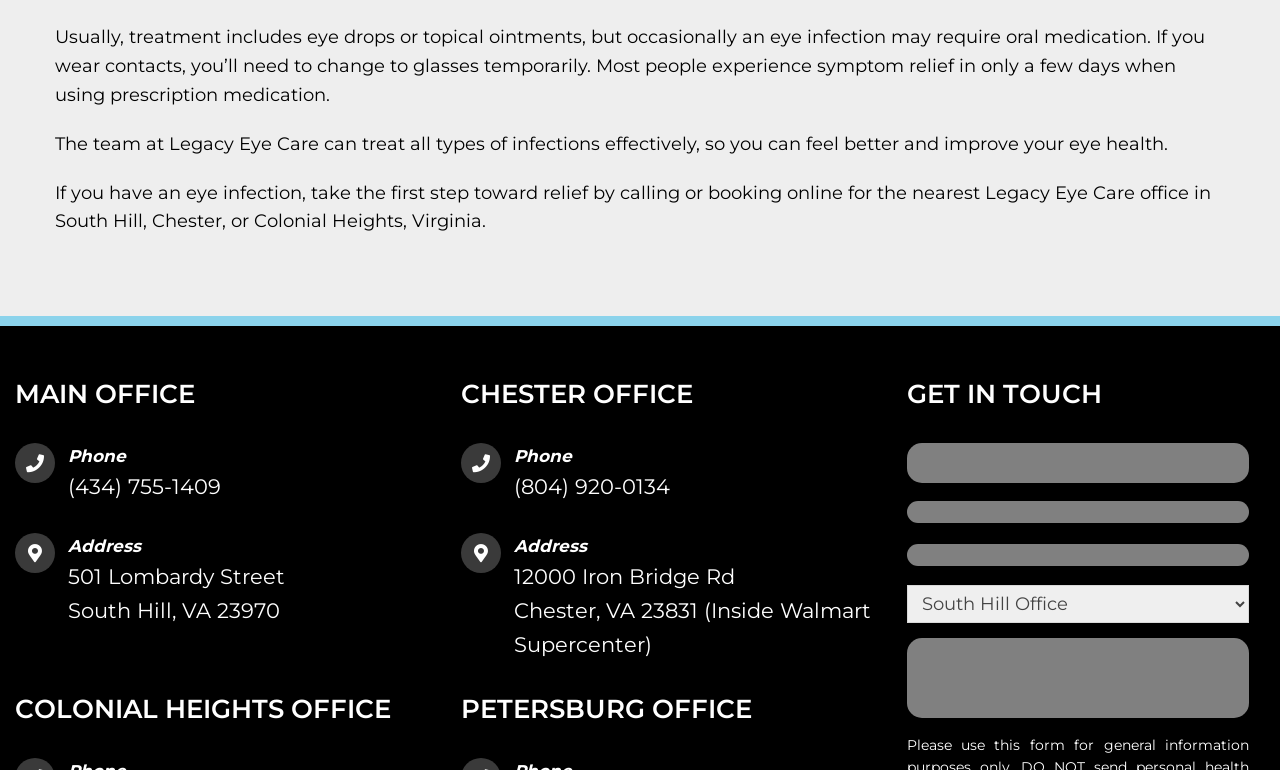Given the element description: "name="input_1"", predict the bounding box coordinates of this UI element. The coordinates must be four float numbers between 0 and 1, given as [left, top, right, bottom].

[0.708, 0.575, 0.976, 0.627]